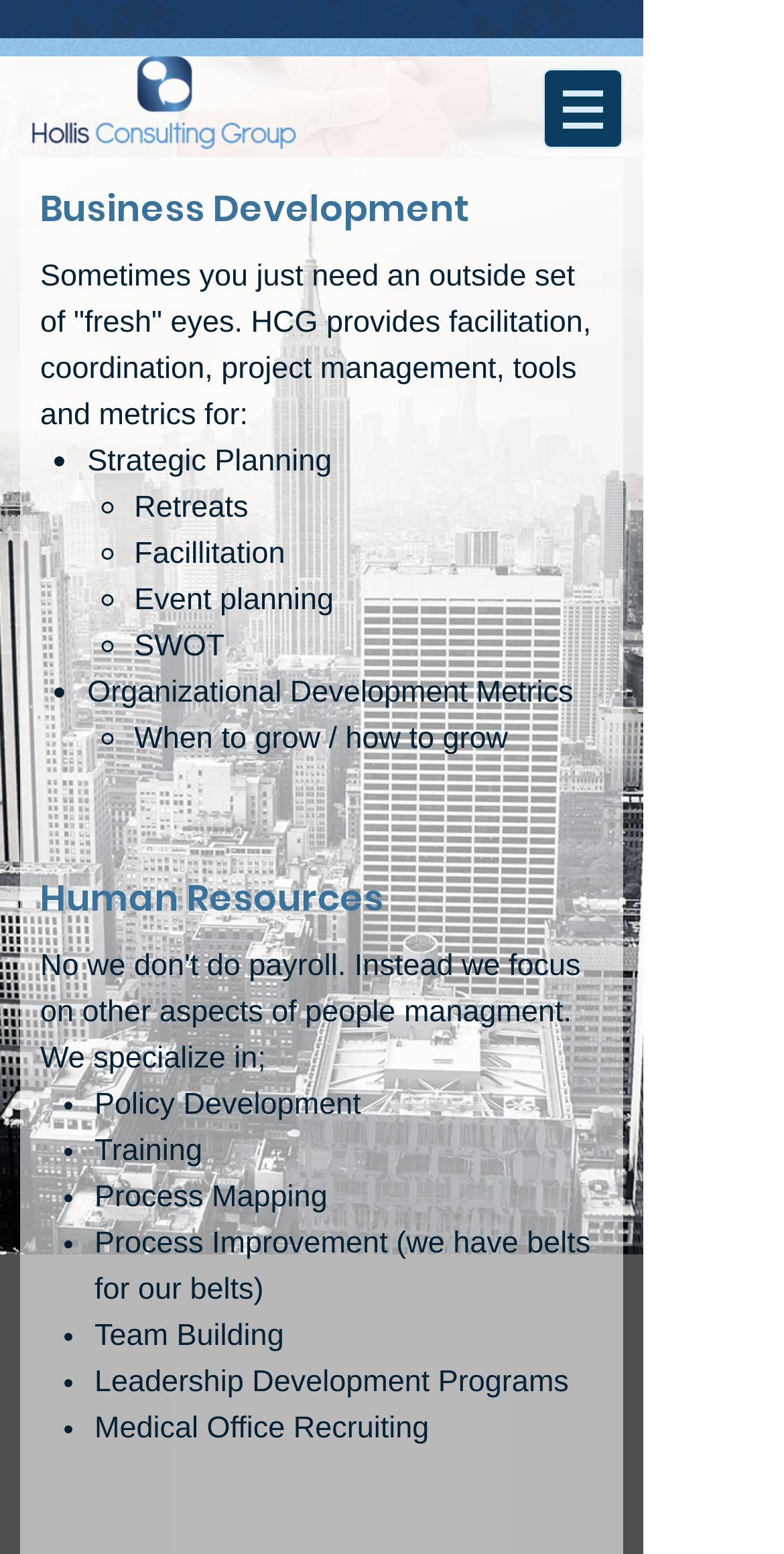What is the main service provided by HCG?
Please use the visual content to give a single word or phrase answer.

Business Development